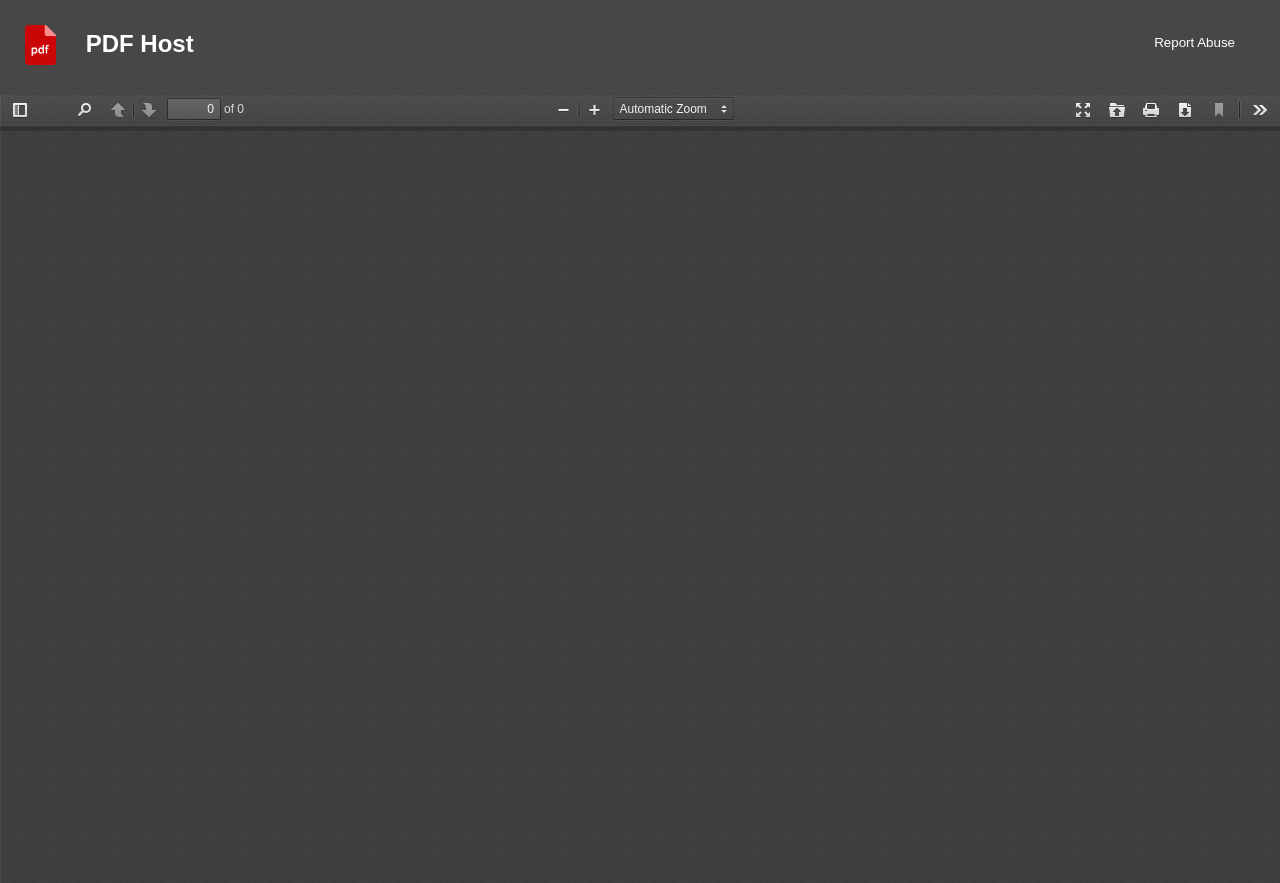Explain in detail what is displayed on the webpage.

The webpage appears to be a PDF viewer with various controls and tools. At the top left, there is a logo and a link to "PDF Host". On the top right, there is a link to "Report Abuse". 

Below the top section, there is a row of buttons and controls. From left to right, there are buttons to toggle the sidebar, find, and navigate through pages (previous and next). The previous and next buttons are currently disabled. There is a spin button to select a page, accompanied by a text "of 0" indicating the current page number. 

Further to the right, there are buttons for presentation mode, opening, printing, and downloading the PDF. A link to "Current View" is followed by a button to access tools. At the far right, there is another button to access more tools.

In the middle of the top section, there are zoom controls, including buttons to zoom out and zoom in, as well as a combobox to select a zoom level.